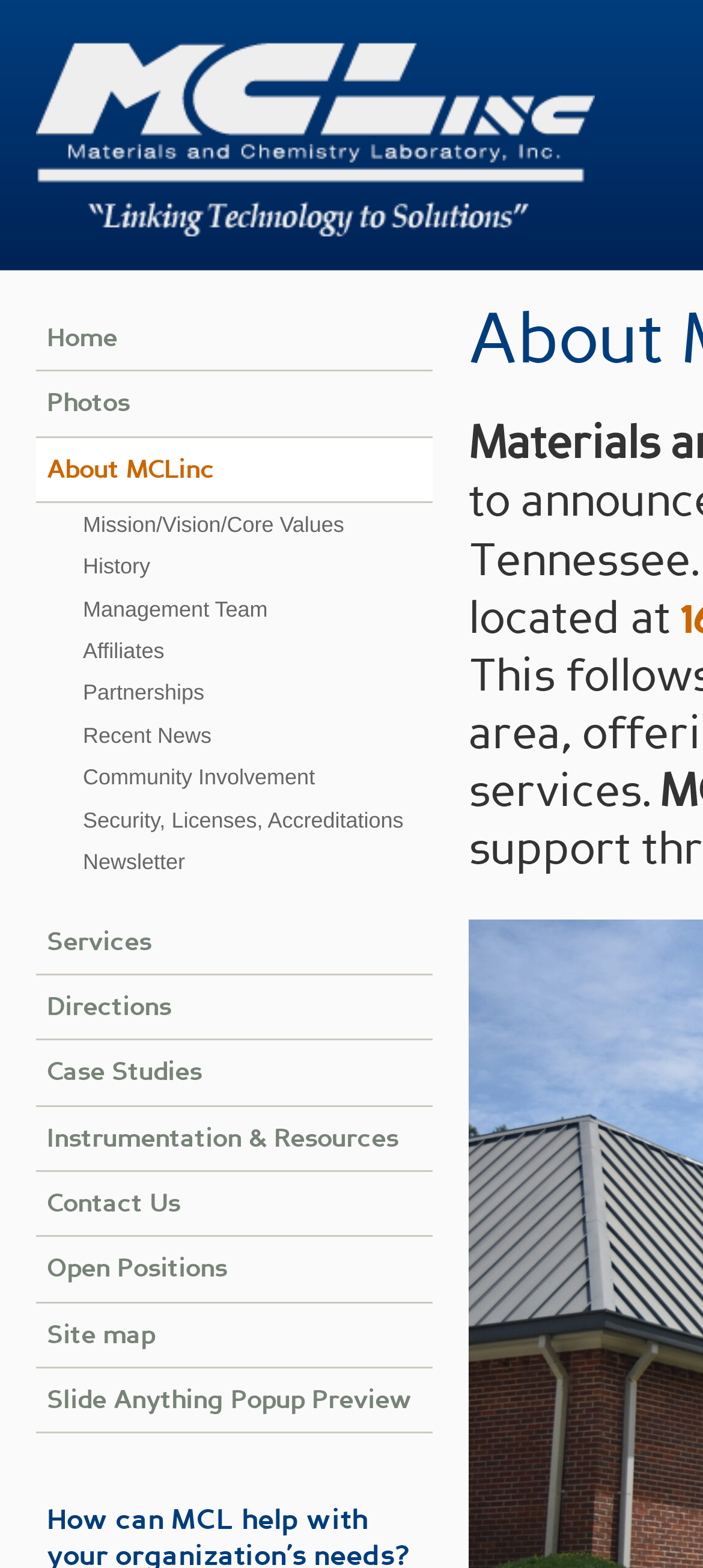Identify the bounding box coordinates for the element you need to click to achieve the following task: "contact us". Provide the bounding box coordinates as four float numbers between 0 and 1, in the form [left, top, right, bottom].

[0.051, 0.747, 0.615, 0.789]